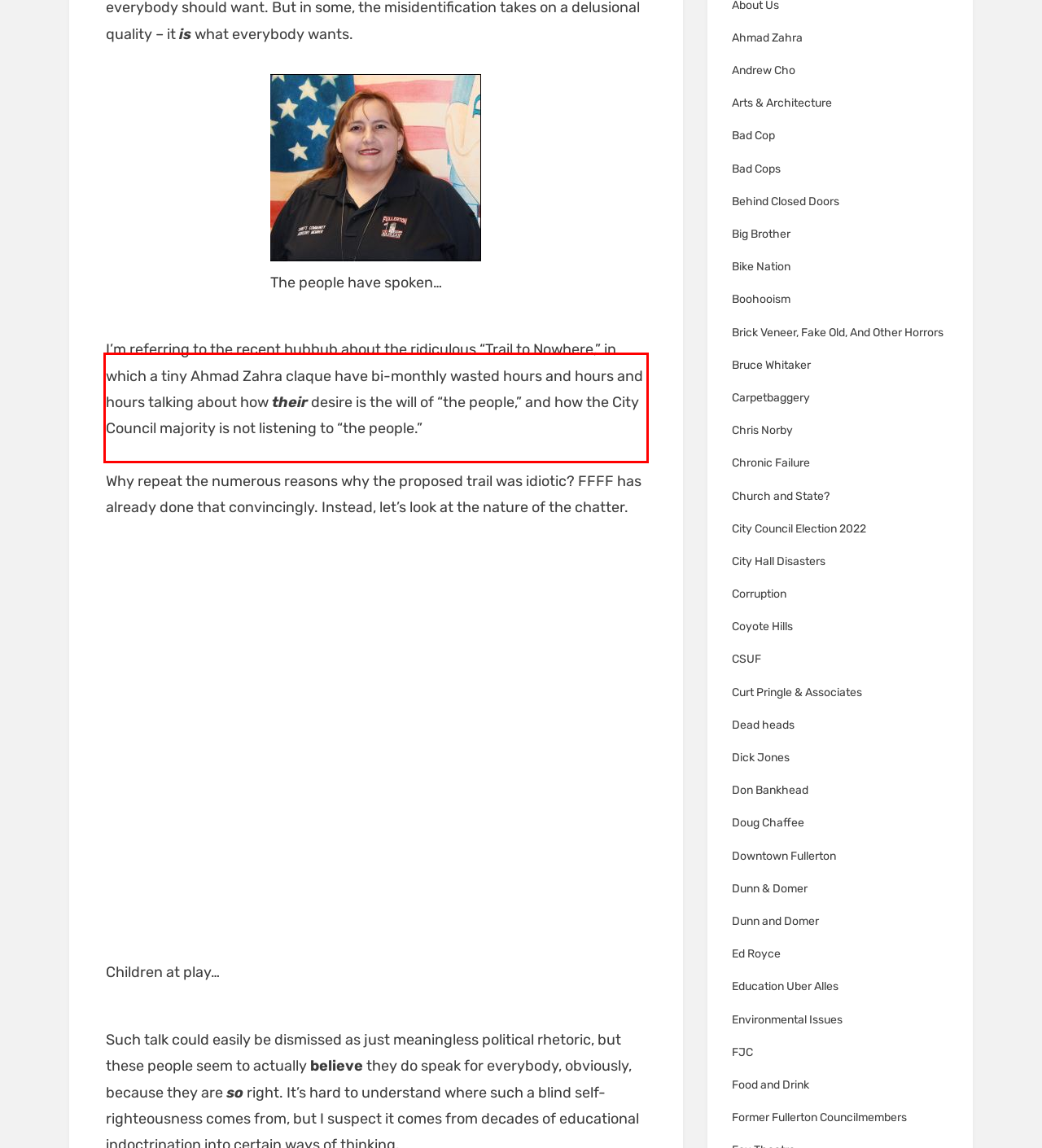You are given a screenshot of a webpage with a UI element highlighted by a red bounding box. Please perform OCR on the text content within this red bounding box.

I’m referring to the recent hubbub about the ridiculous “Trail to Nowhere,” in which a tiny Ahmad Zahra claque have bi-monthly wasted hours and hours and hours talking about how their desire is the will of “the people,” and how the City Council majority is not listening to “the people.”